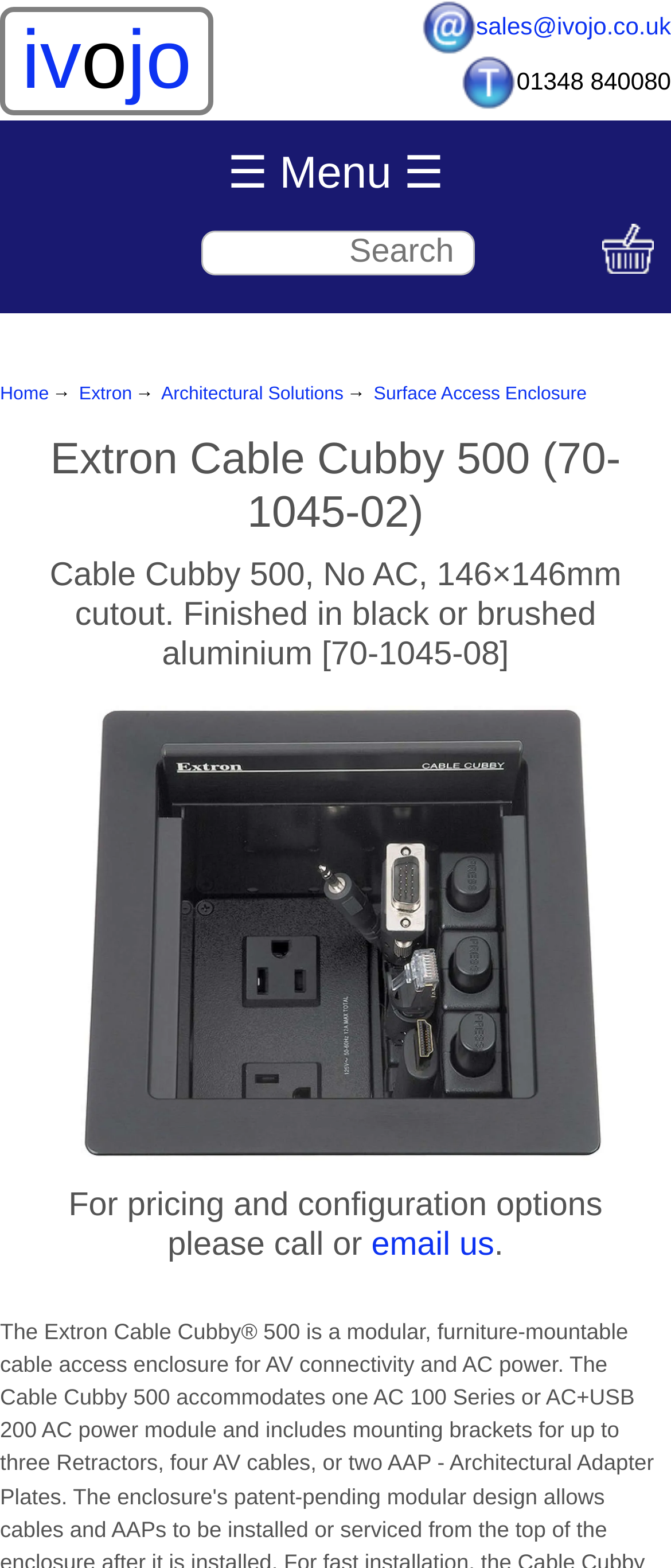Using the element description provided, determine the bounding box coordinates in the format (top-left x, top-left y, bottom-right x, bottom-right y). Ensure that all values are floating point numbers between 0 and 1. Element description: Surface Access Enclosure

[0.557, 0.245, 0.874, 0.258]